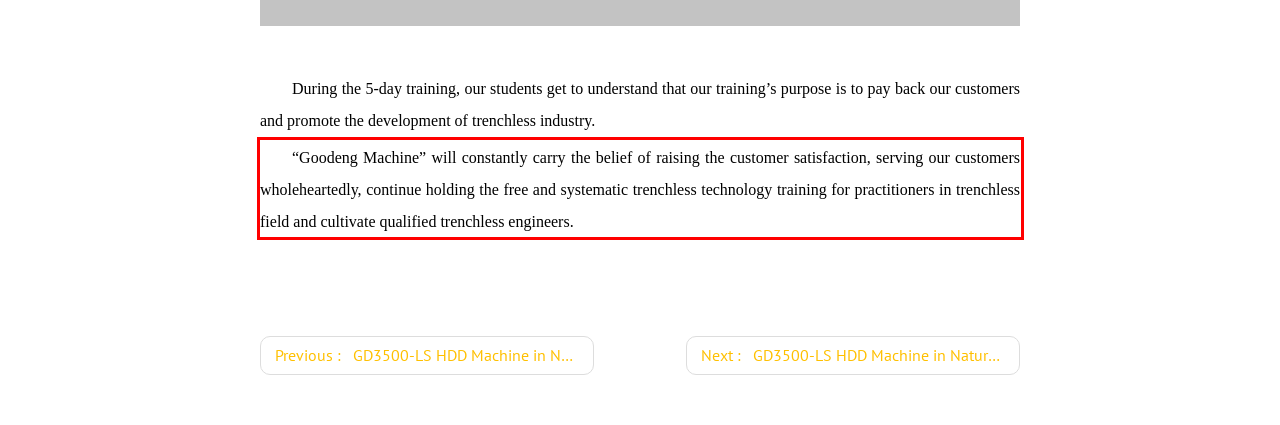Please perform OCR on the UI element surrounded by the red bounding box in the given webpage screenshot and extract its text content.

“Goodeng Machine” will constantly carry the belief of raising the customer satisfaction, serving our customers wholeheartedly, continue holding the free and systematic trenchless technology training for practitioners in trenchless field and cultivate qualified trenchless engineers.